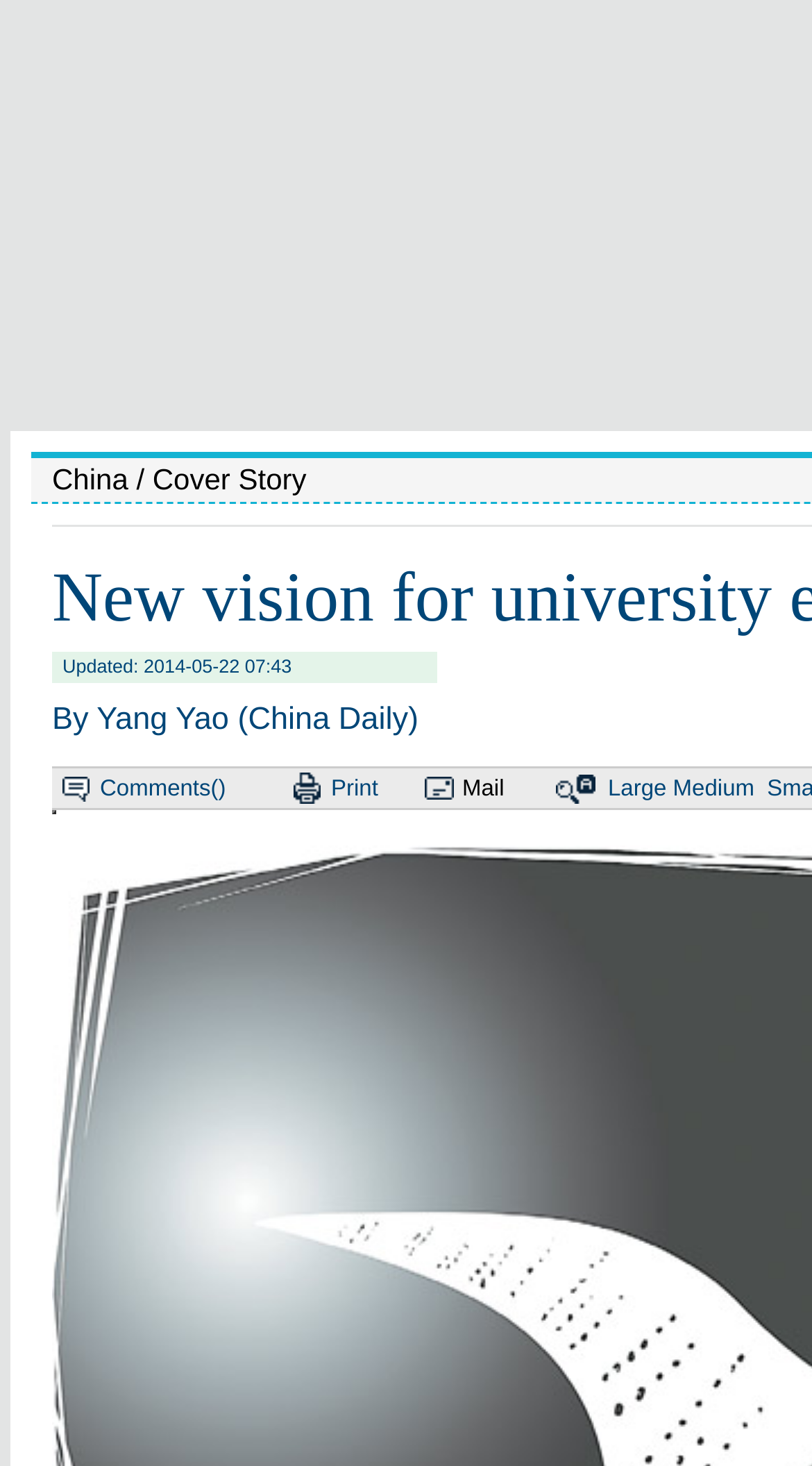Please provide a comprehensive answer to the question below using the information from the image: When was the article updated?

The webpage displays the updated time of the article as 'Updated: 2014-05-22 07:43' in the heading element, which provides information about when the article was last updated.